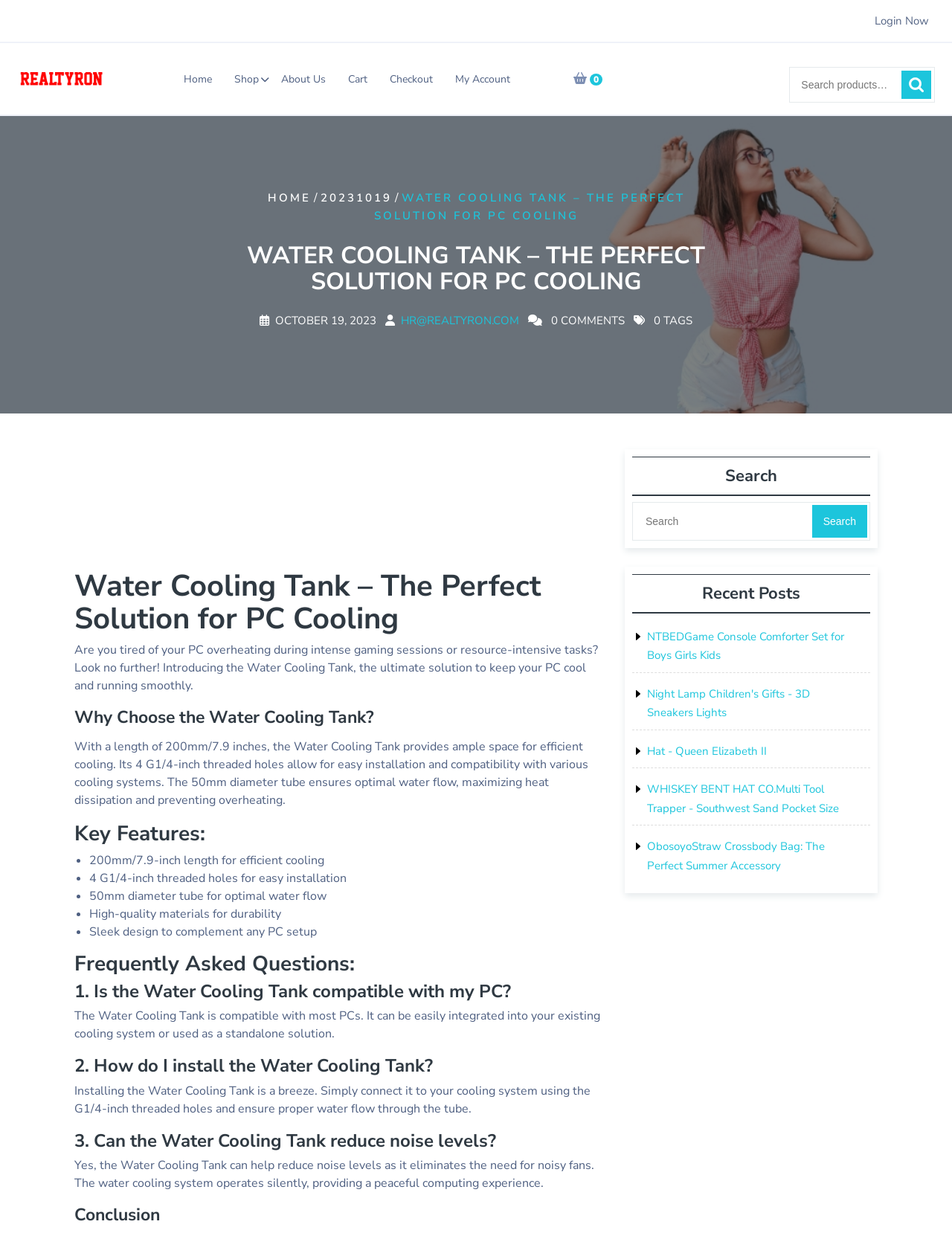Please locate the bounding box coordinates for the element that should be clicked to achieve the following instruction: "View your cart". Ensure the coordinates are given as four float numbers between 0 and 1, i.e., [left, top, right, bottom].

[0.355, 0.053, 0.396, 0.075]